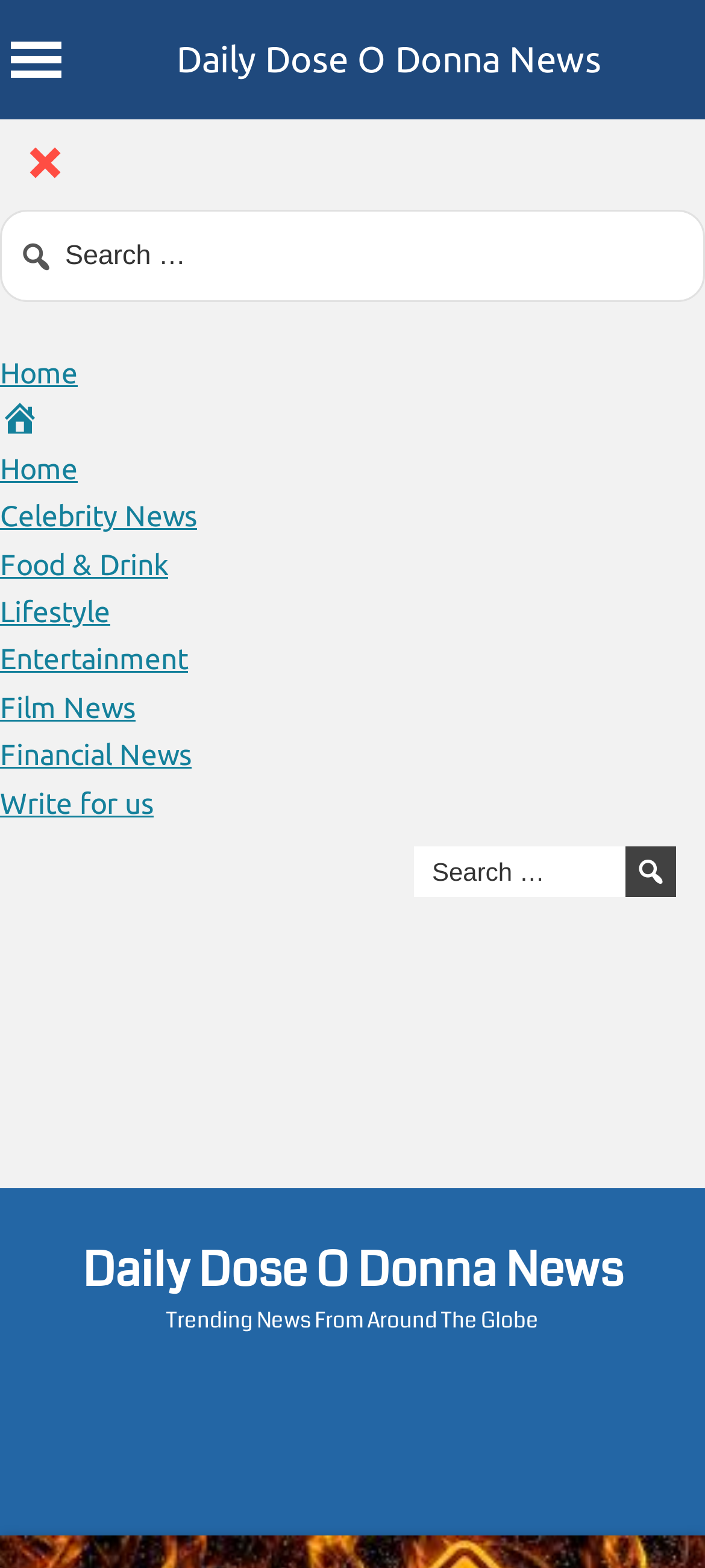Determine the bounding box coordinates of the element that should be clicked to execute the following command: "check daily dose of donna news".

[0.117, 0.789, 0.883, 0.832]